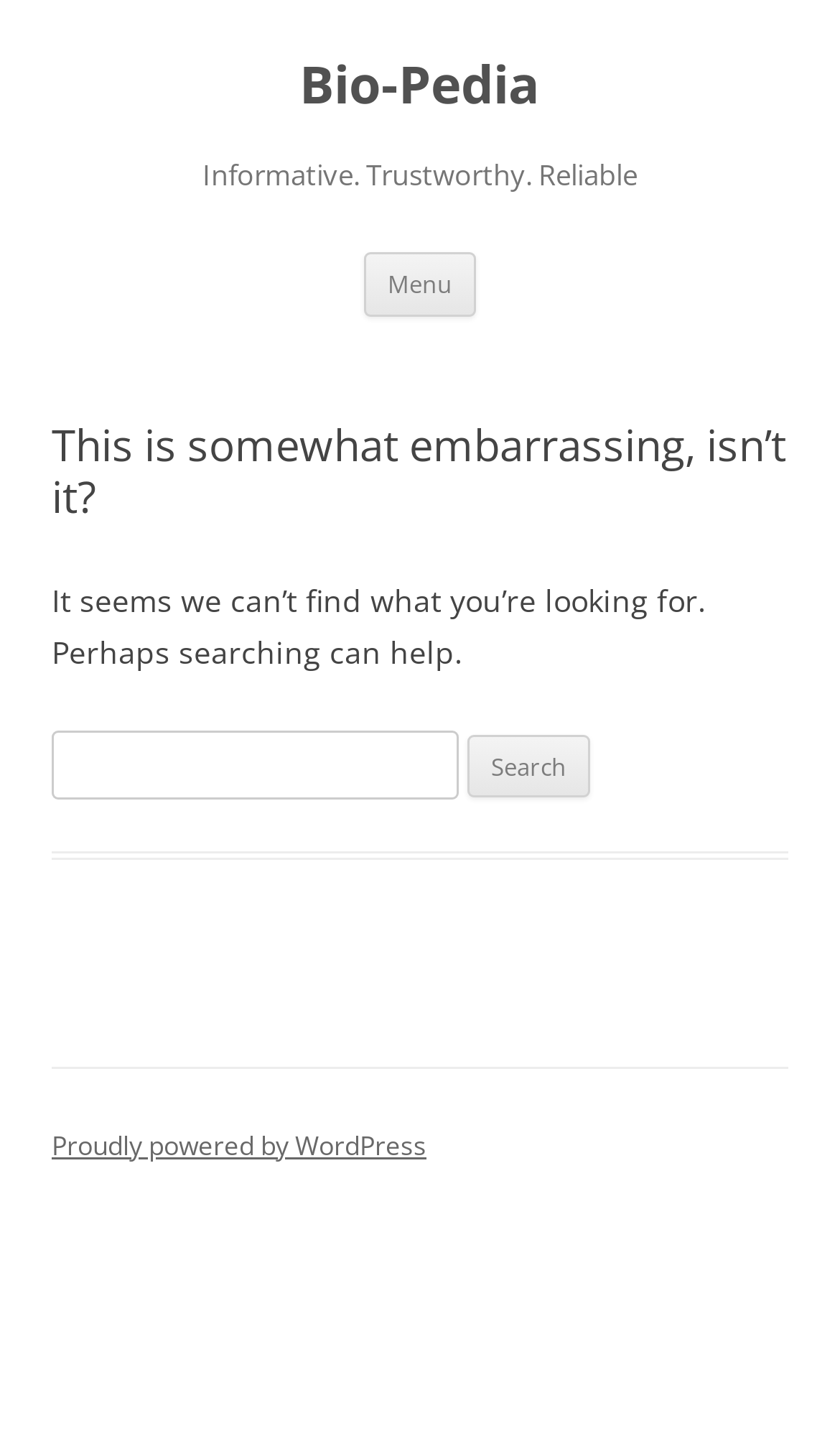Please specify the bounding box coordinates in the format (top-left x, top-left y, bottom-right x, bottom-right y), with all values as floating point numbers between 0 and 1. Identify the bounding box of the UI element described by: Menu

[0.433, 0.176, 0.567, 0.221]